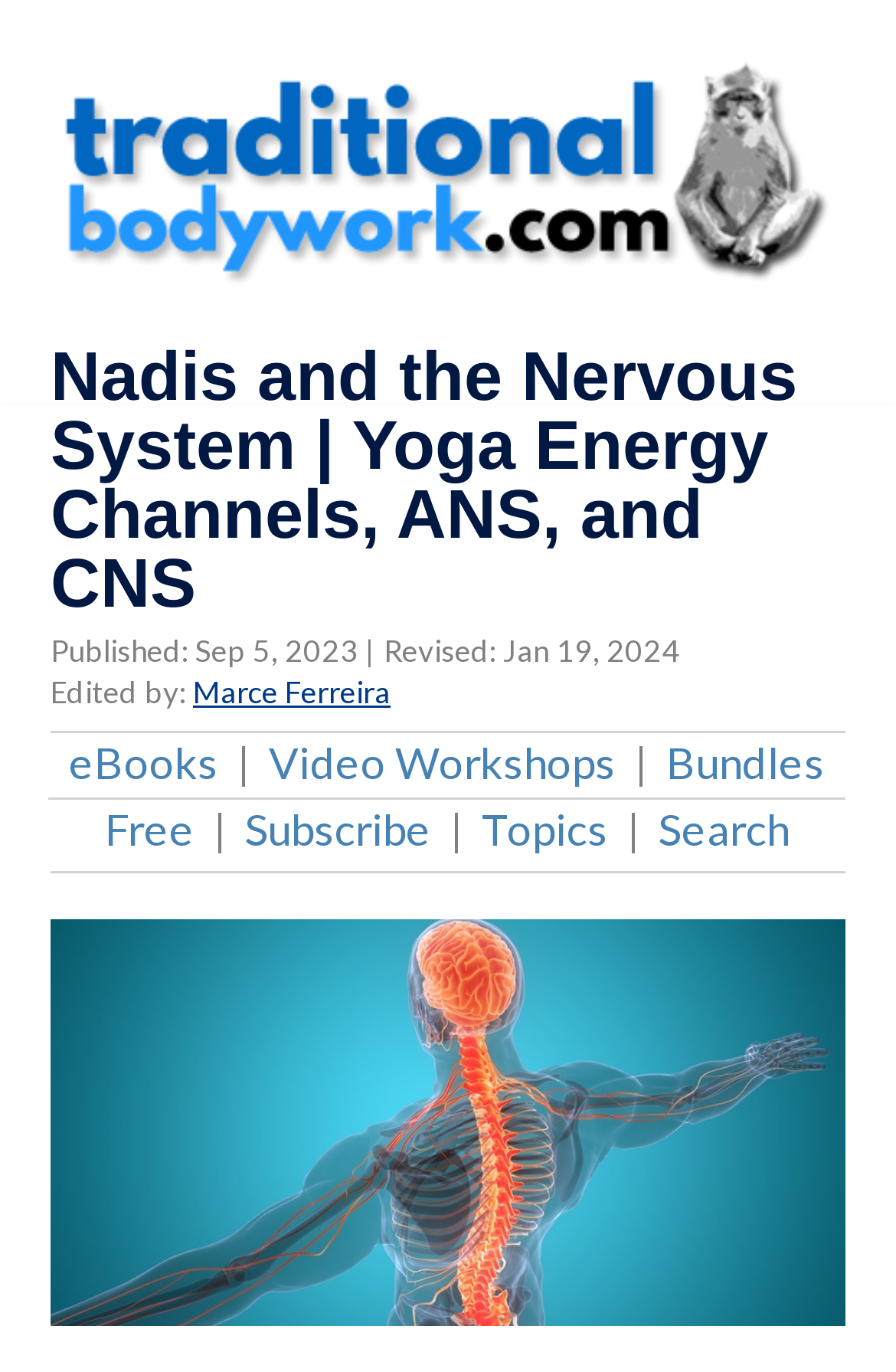Determine the bounding box coordinates of the region I should click to achieve the following instruction: "search for topics". Ensure the bounding box coordinates are four float numbers between 0 and 1, i.e., [left, top, right, bottom].

[0.517, 0.585, 0.699, 0.624]